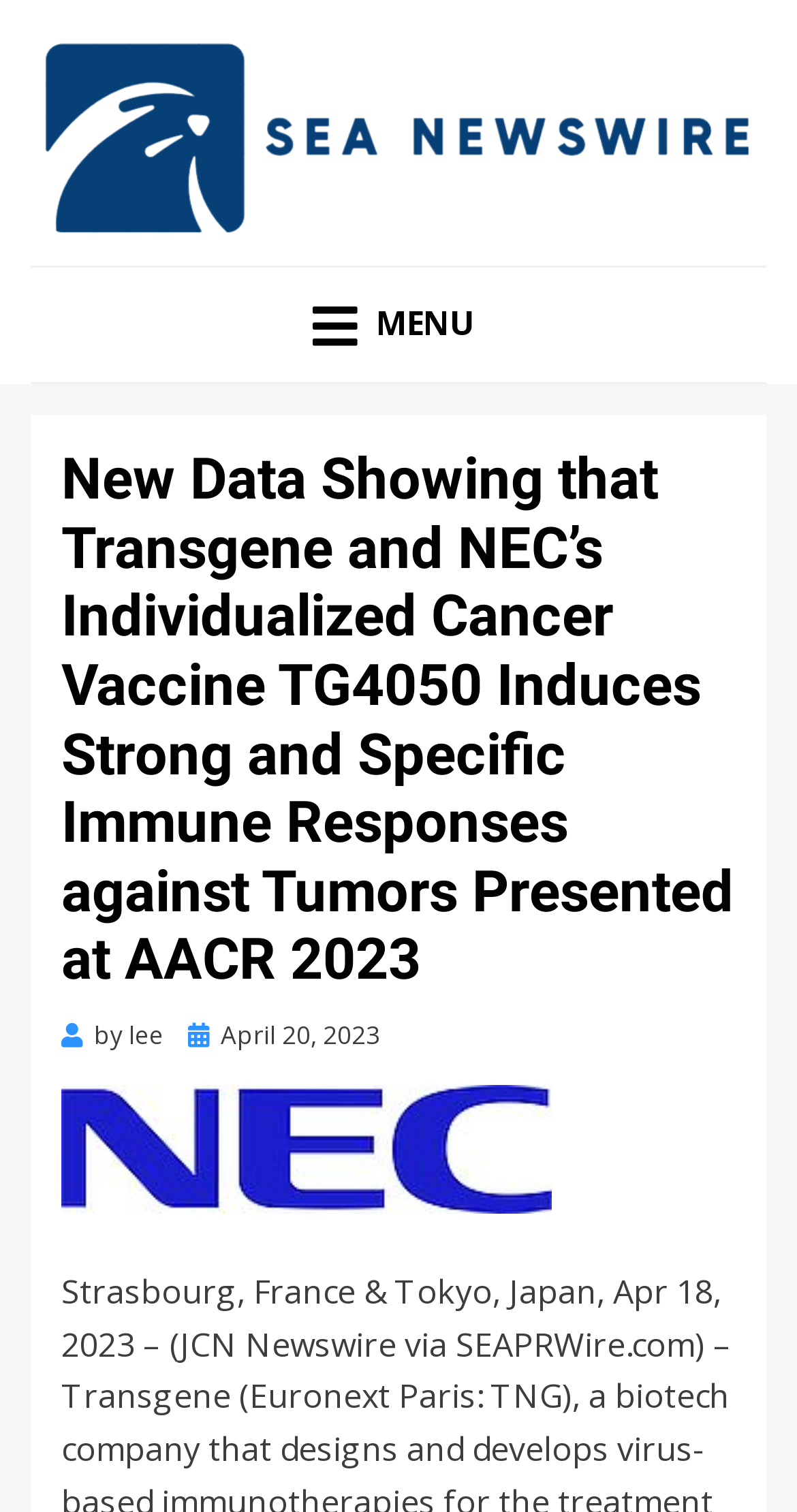Given the content of the image, can you provide a detailed answer to the question?
What is the name of the news agency?

I found the answer by looking at the top-left corner of the webpage, where there is a link with the text 'SEA Newswire'. This suggests that SEA Newswire is the name of the news agency.